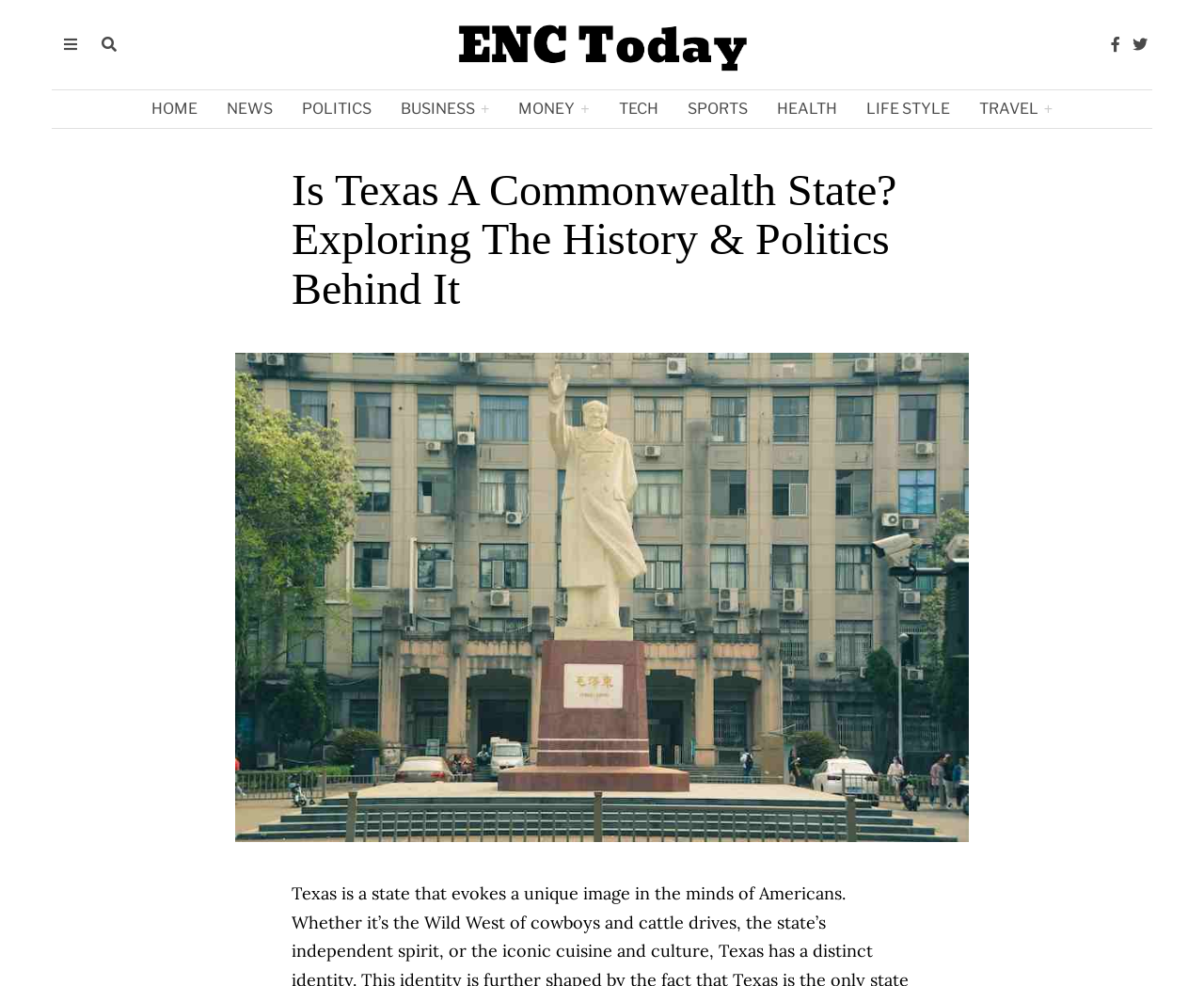Given the element description SEO News, specify the bounding box coordinates of the corresponding UI element in the format (top-left x, top-left y, bottom-right x, bottom-right y). All values must be between 0 and 1.

None